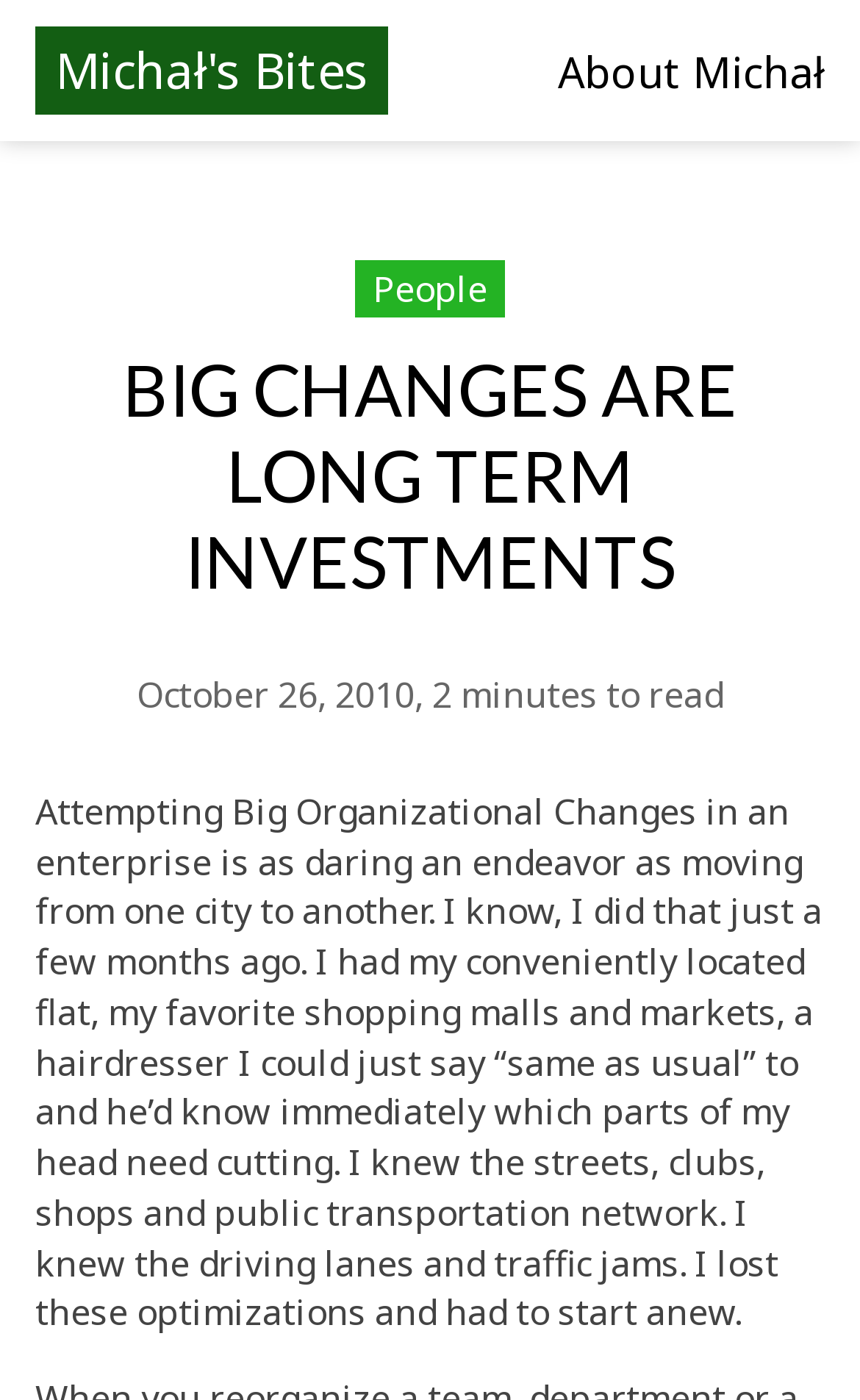Please find the bounding box for the UI element described by: "People".

[0.413, 0.186, 0.587, 0.227]